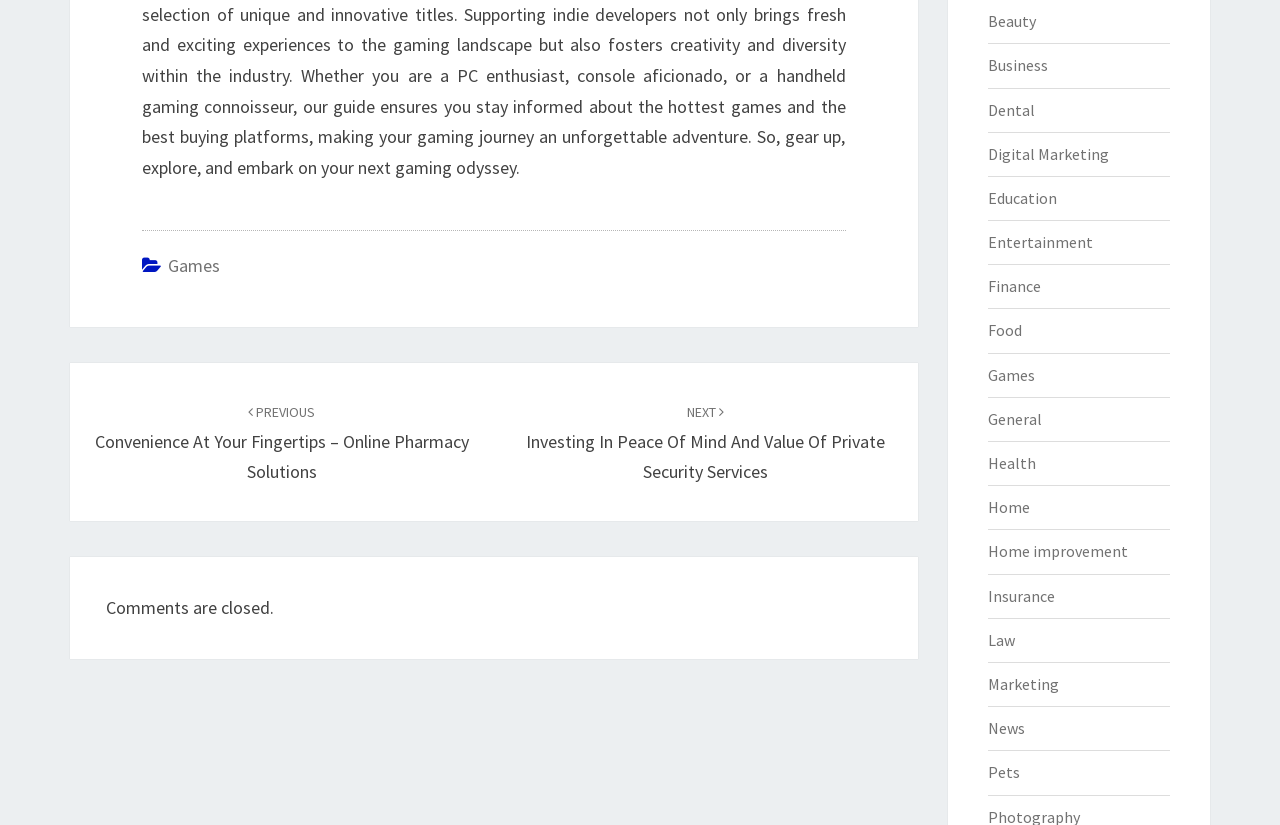What is the navigation option before 'NEXT'?
Please provide a single word or phrase as your answer based on the image.

PREVIOUS